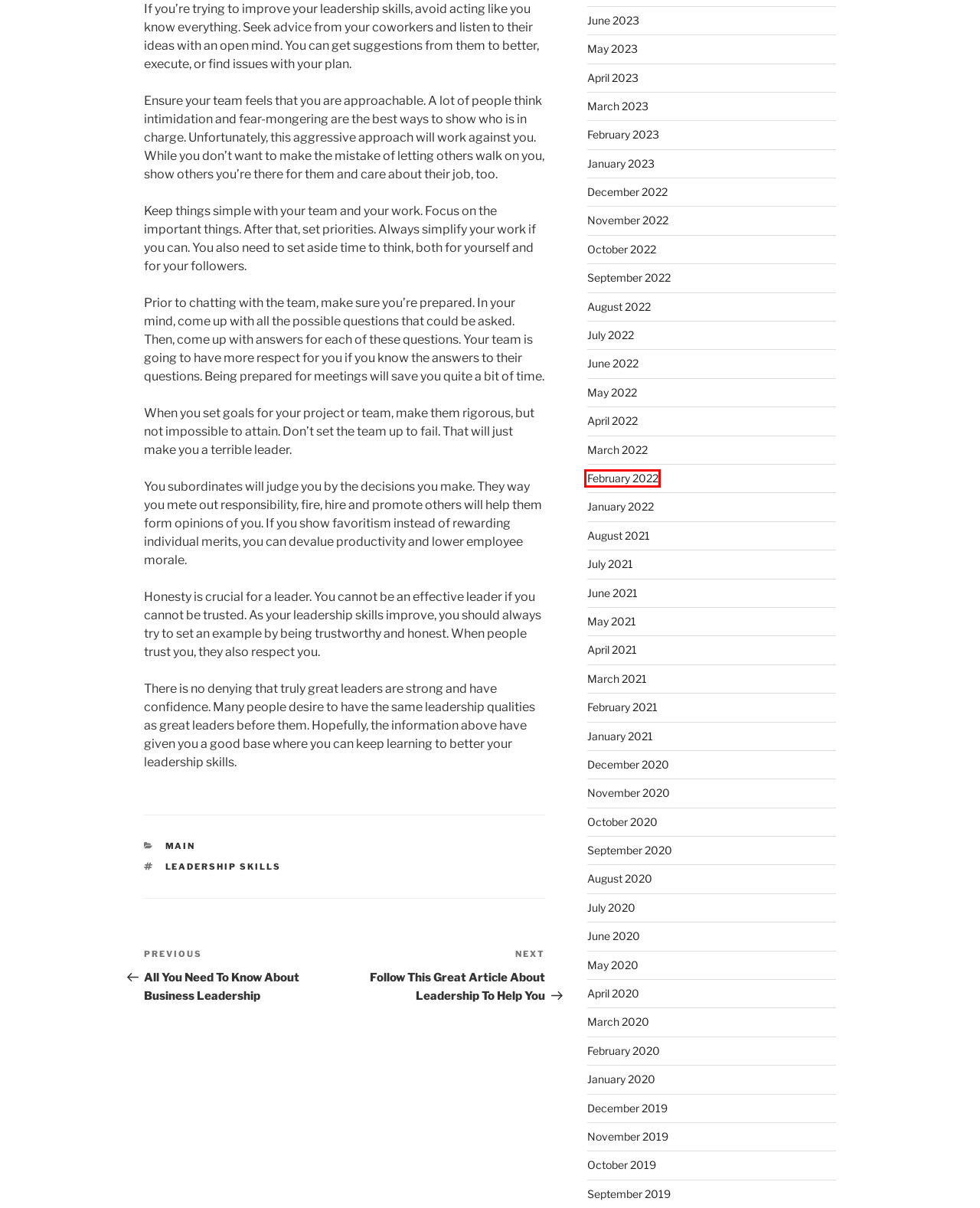You see a screenshot of a webpage with a red bounding box surrounding an element. Pick the webpage description that most accurately represents the new webpage after interacting with the element in the red bounding box. The options are:
A. March 2020 – So You Think You Can Be President?
B. March 2022 – So You Think You Can Be President?
C. February 2022 – So You Think You Can Be President?
D. June 2023 – So You Think You Can Be President?
E. April 2022 – So You Think You Can Be President?
F. All You Need To Know About Business Leadership – So You Think You Can Be President?
G. June 2021 – So You Think You Can Be President?
H. February 2023 – So You Think You Can Be President?

C